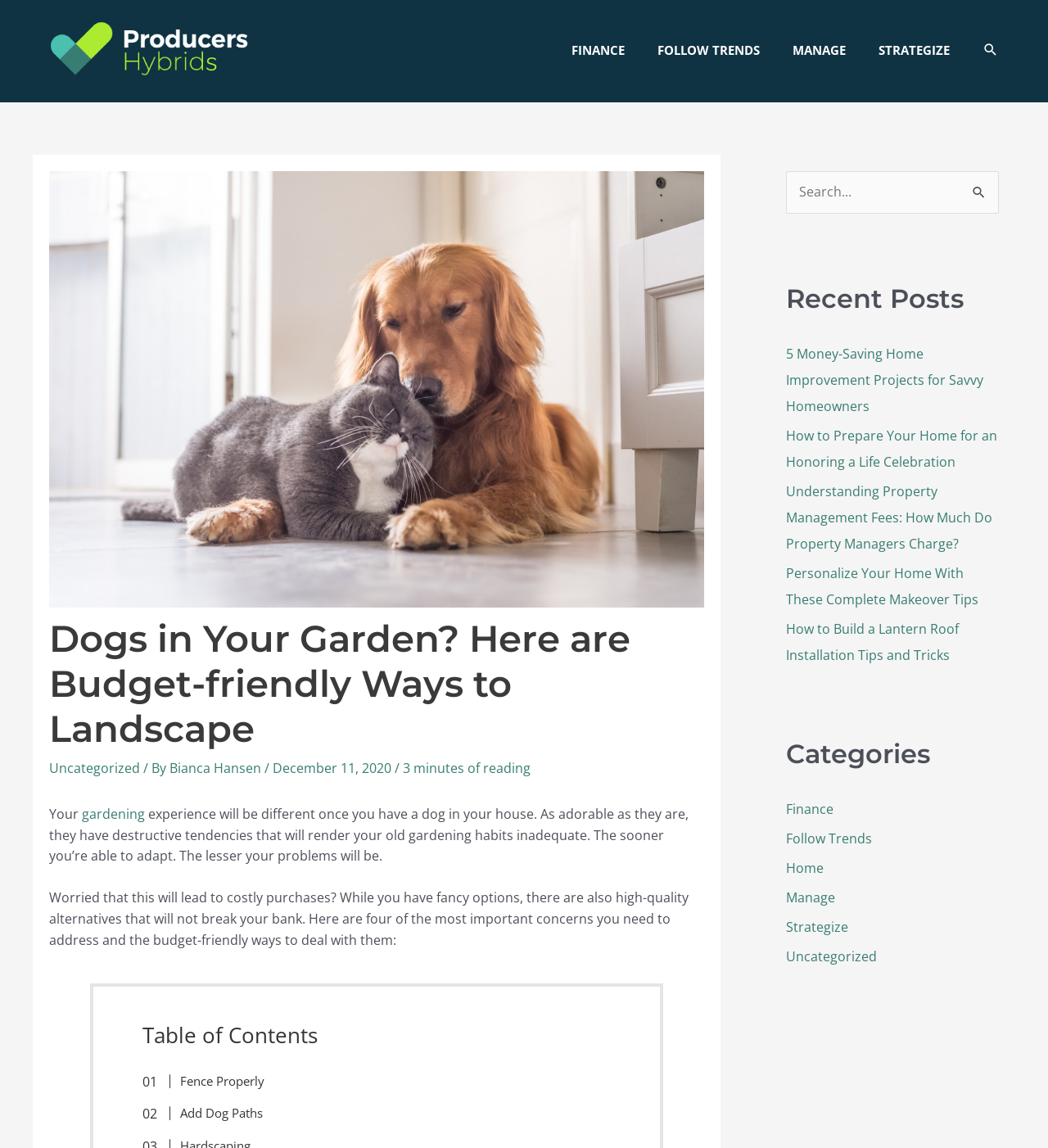Identify the bounding box coordinates for the element you need to click to achieve the following task: "Click the 'FINANCE' link". The coordinates must be four float values ranging from 0 to 1, formatted as [left, top, right, bottom].

[0.53, 0.022, 0.612, 0.065]